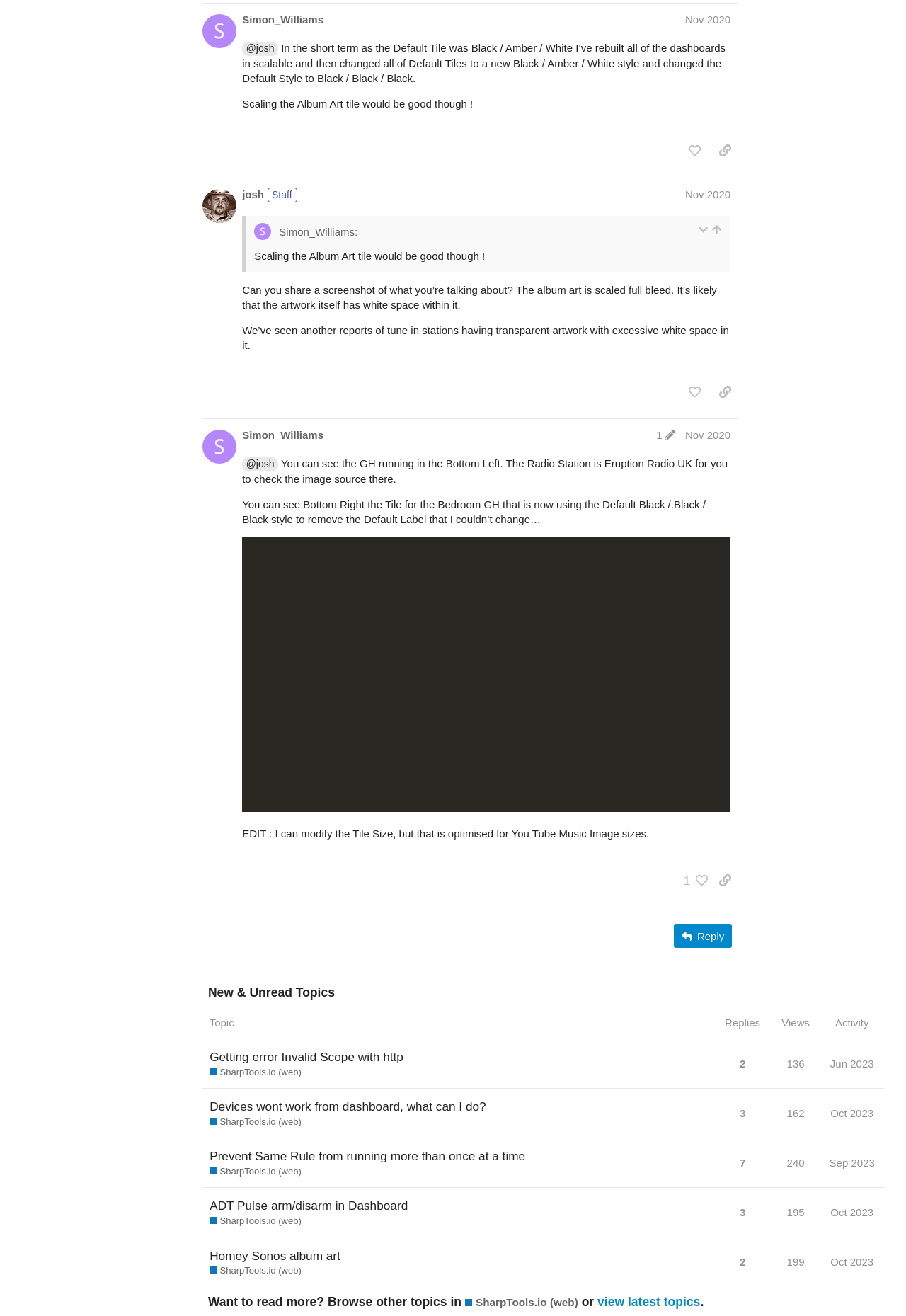Provide the bounding box coordinates for the specified HTML element described in this description: "Homey Sonos album art". The coordinates should be four float numbers ranging from 0 to 1, in the format [left, top, right, bottom].

[0.231, 0.941, 0.376, 0.967]